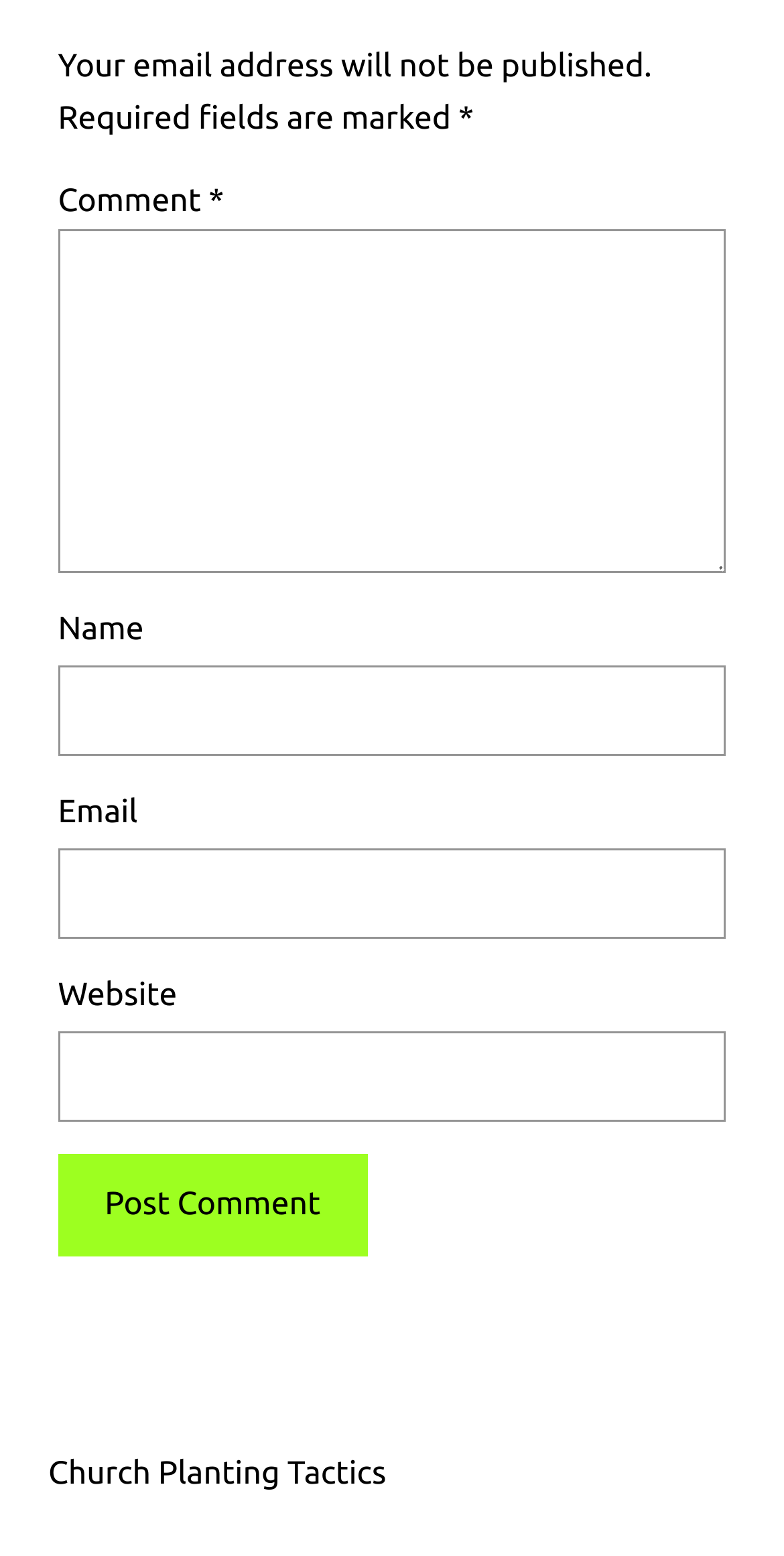Answer in one word or a short phrase: 
What is the function of the button at the bottom of the form?

Post Comment